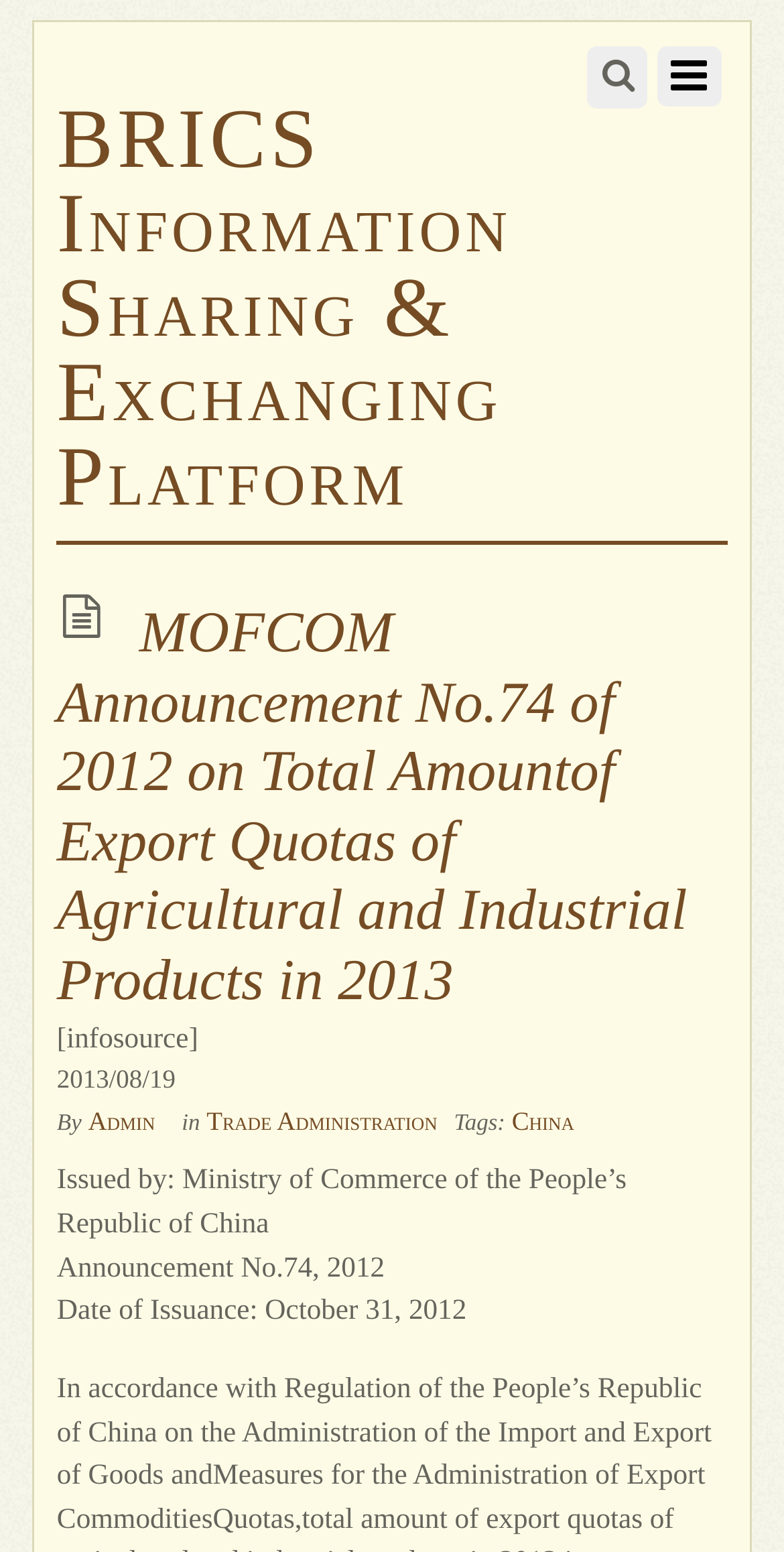Please determine the bounding box coordinates for the UI element described as: "Trade Administration".

[0.264, 0.713, 0.558, 0.732]